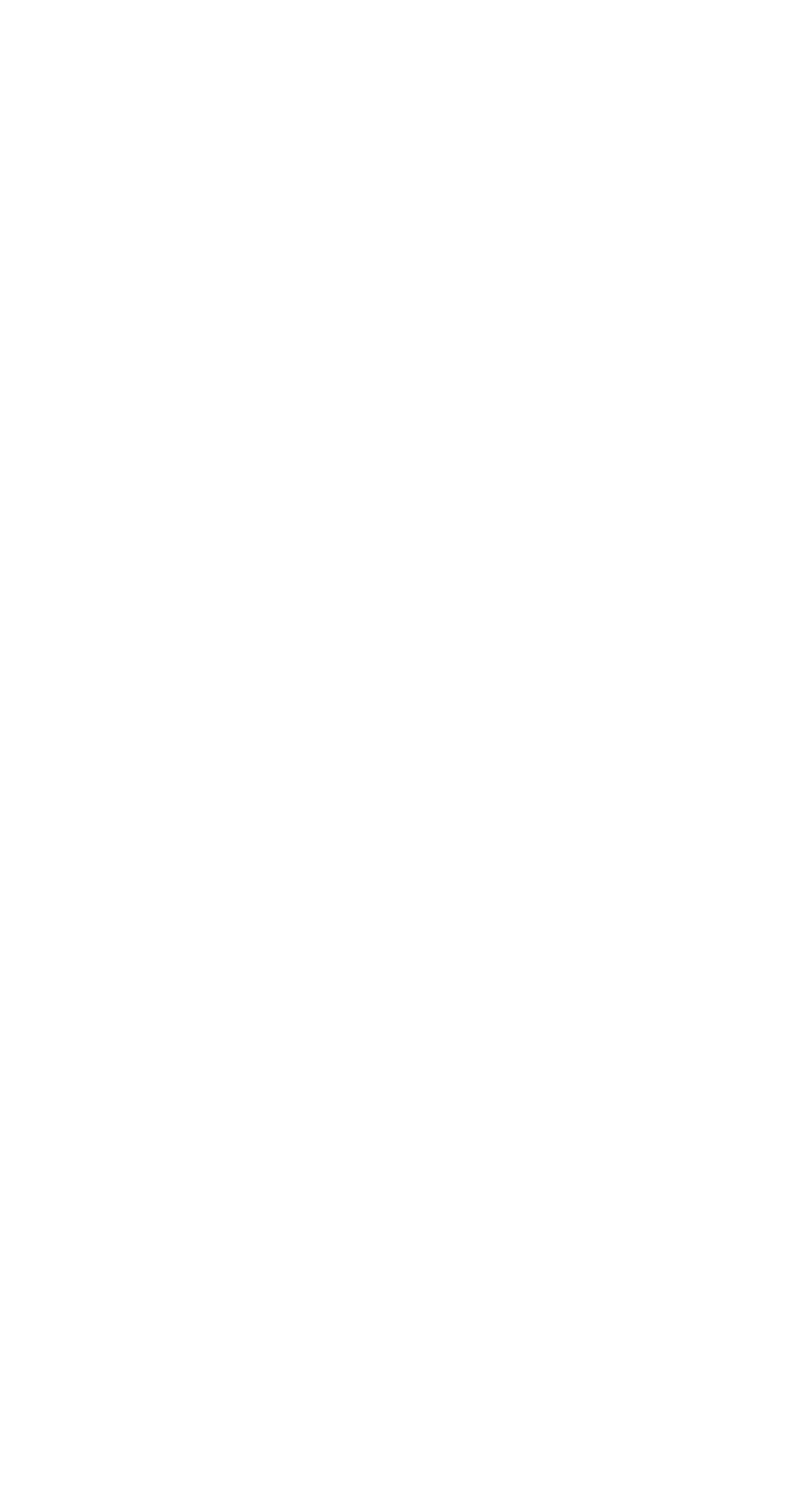Please determine the bounding box coordinates of the element to click in order to execute the following instruction: "go to Best Buy". The coordinates should be four float numbers between 0 and 1, specified as [left, top, right, bottom].

[0.273, 0.322, 0.479, 0.351]